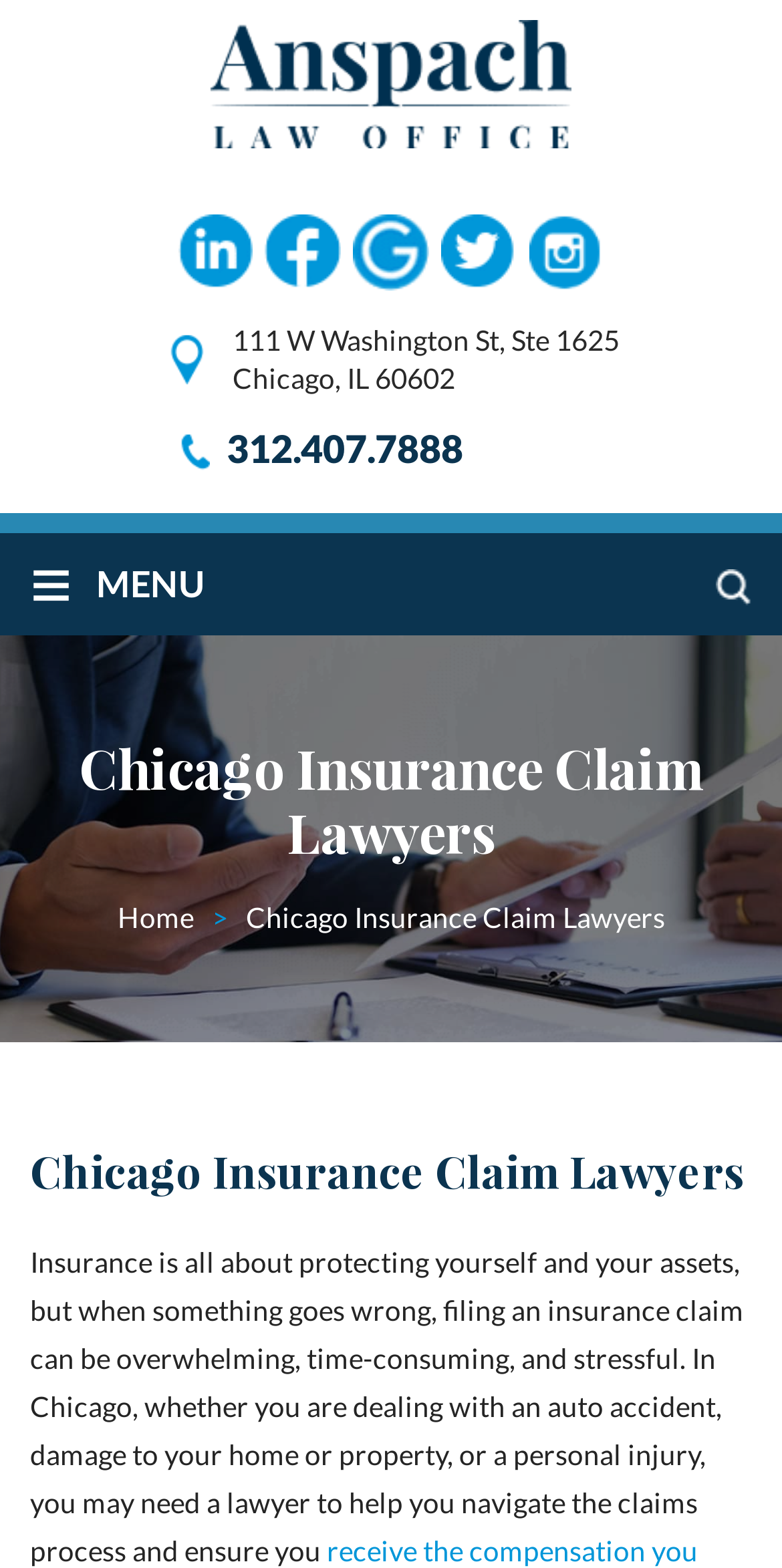Locate the bounding box coordinates of the clickable region to complete the following instruction: "Click the Facebook link."

[0.338, 0.137, 0.436, 0.186]